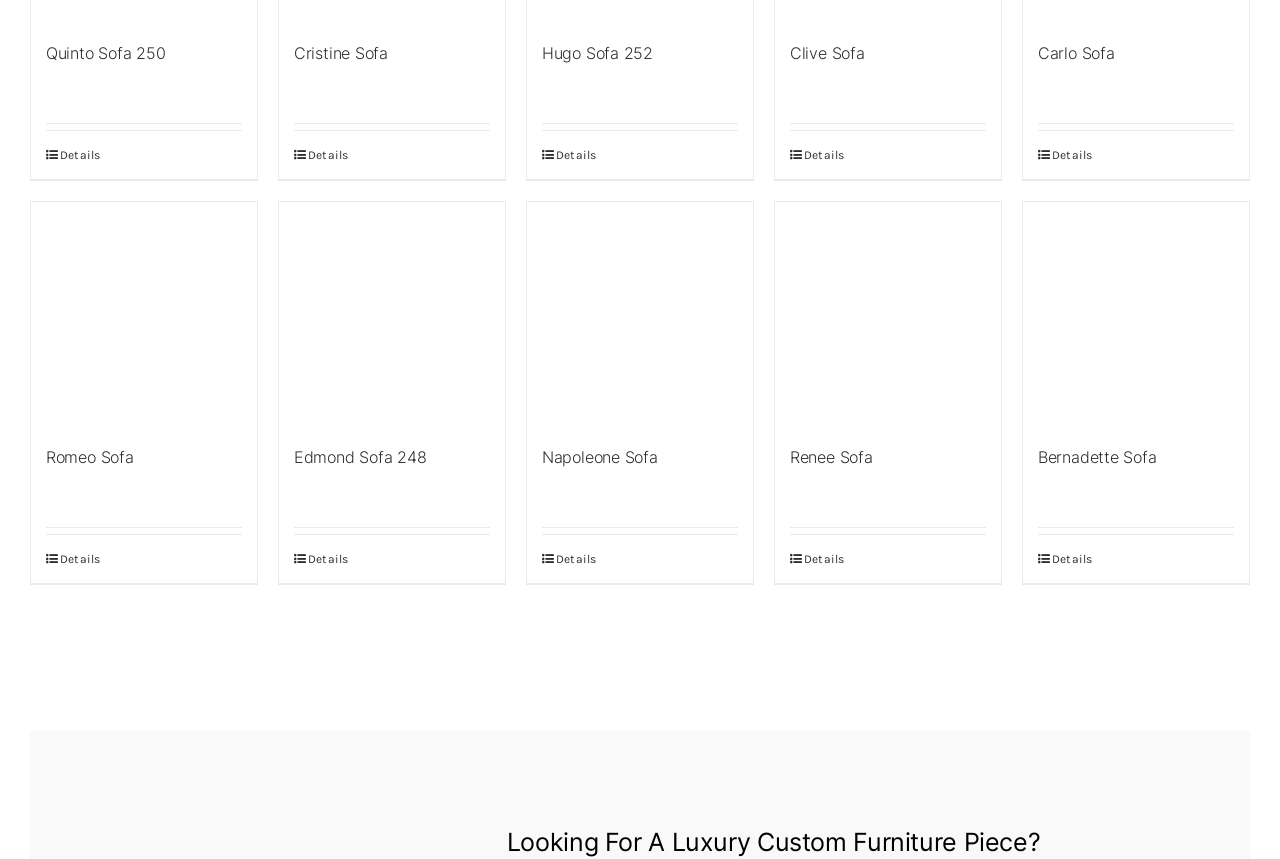Please locate the bounding box coordinates of the element's region that needs to be clicked to follow the instruction: "Learn more about Edmond Sofa 248". The bounding box coordinates should be provided as four float numbers between 0 and 1, i.e., [left, top, right, bottom].

[0.23, 0.64, 0.272, 0.661]